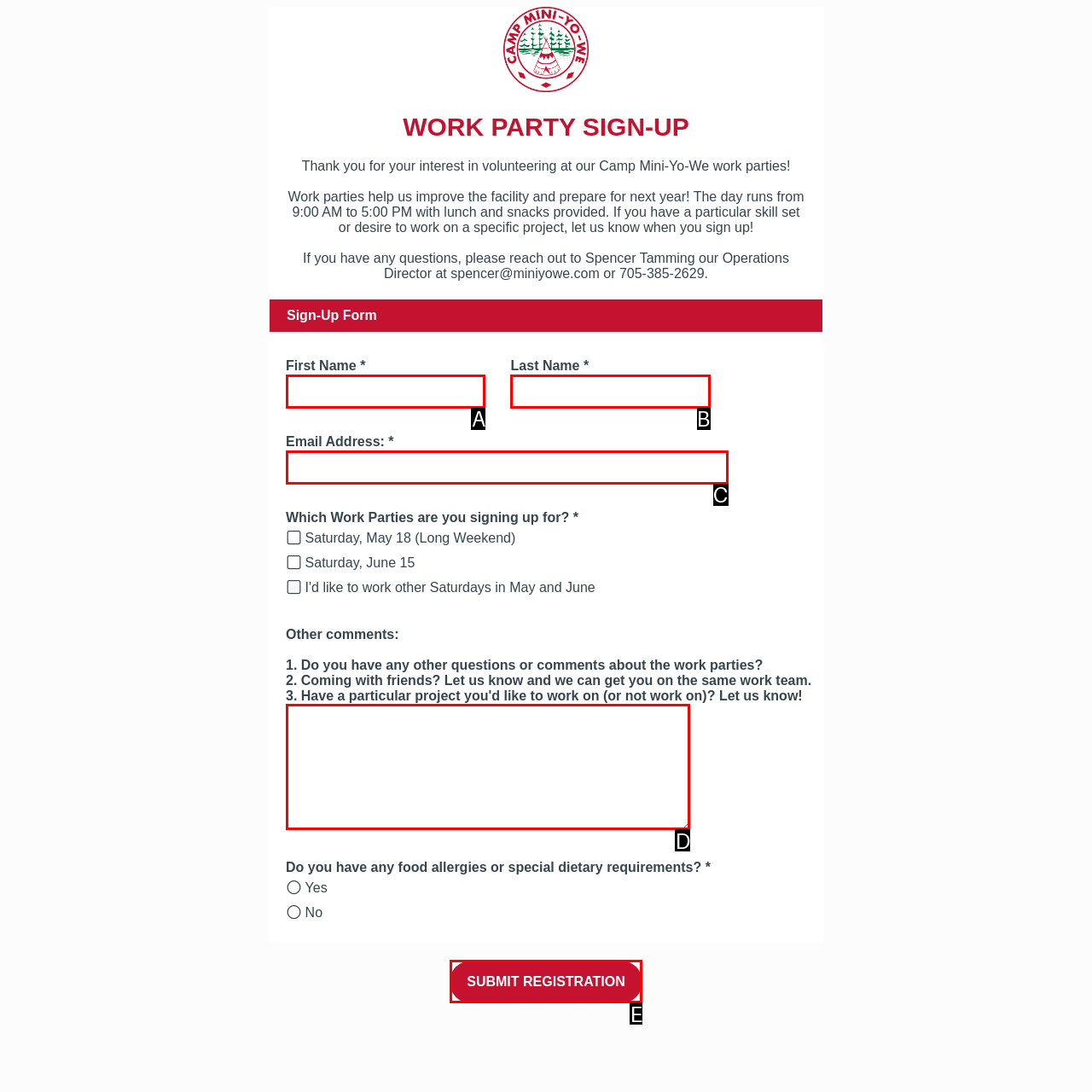Using the description: parent_node: First Name * name="RESULT_TextField-4", find the best-matching HTML element. Indicate your answer with the letter of the chosen option.

A